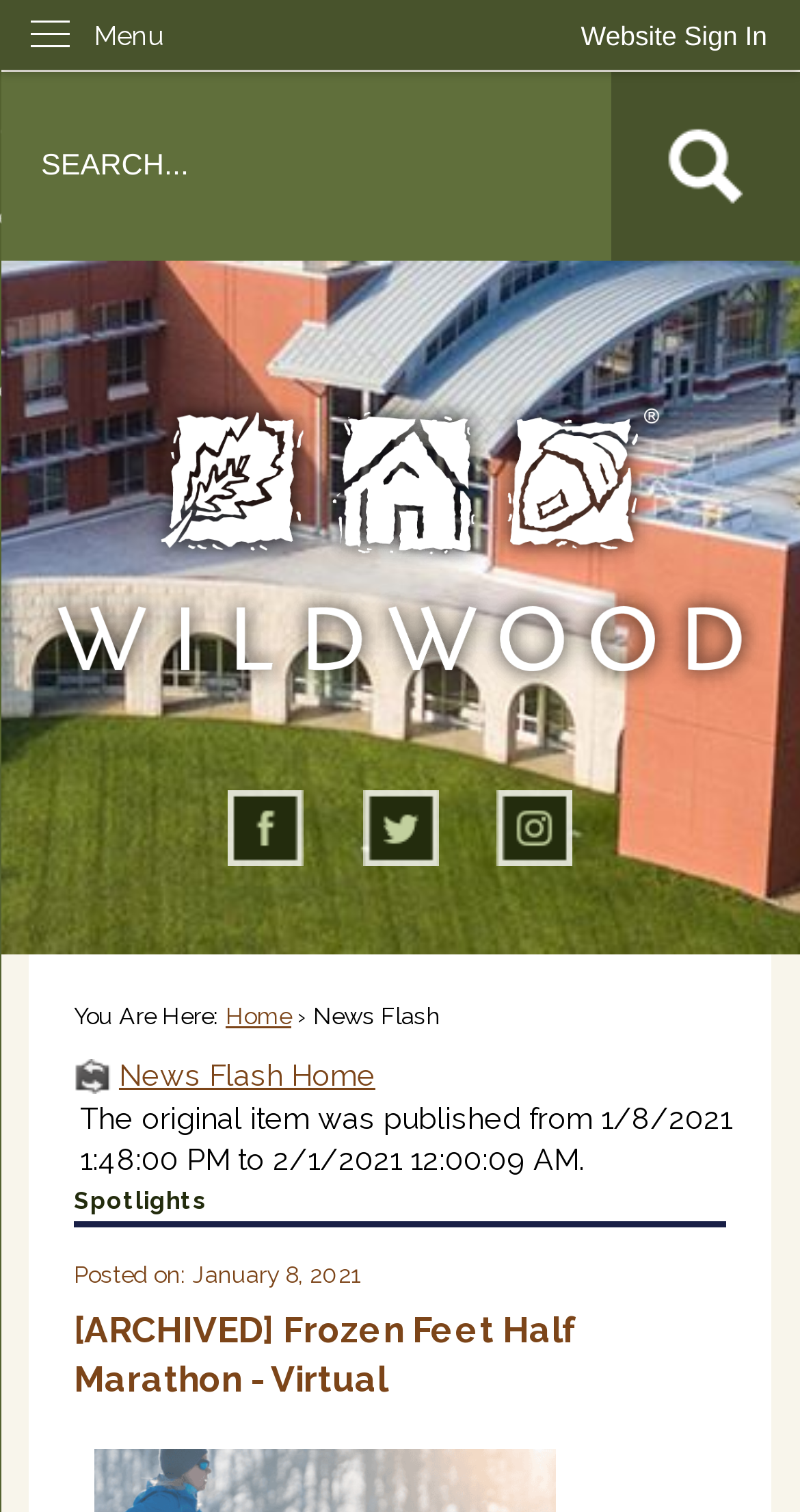Identify the bounding box for the UI element described as: "Skip to Main Content". Ensure the coordinates are four float numbers between 0 and 1, formatted as [left, top, right, bottom].

[0.0, 0.0, 0.042, 0.022]